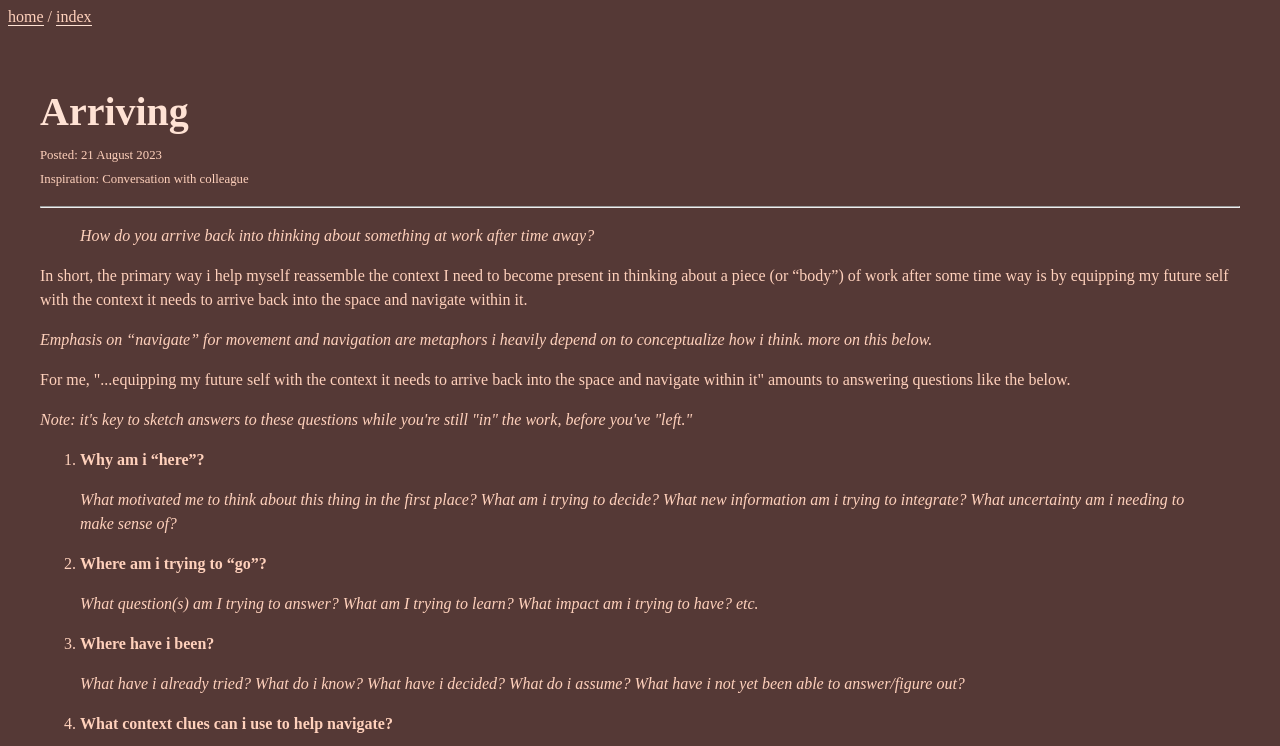Bounding box coordinates should be in the format (top-left x, top-left y, bottom-right x, bottom-right y) and all values should be floating point numbers between 0 and 1. Determine the bounding box coordinate for the UI element described as: home

[0.006, 0.011, 0.034, 0.035]